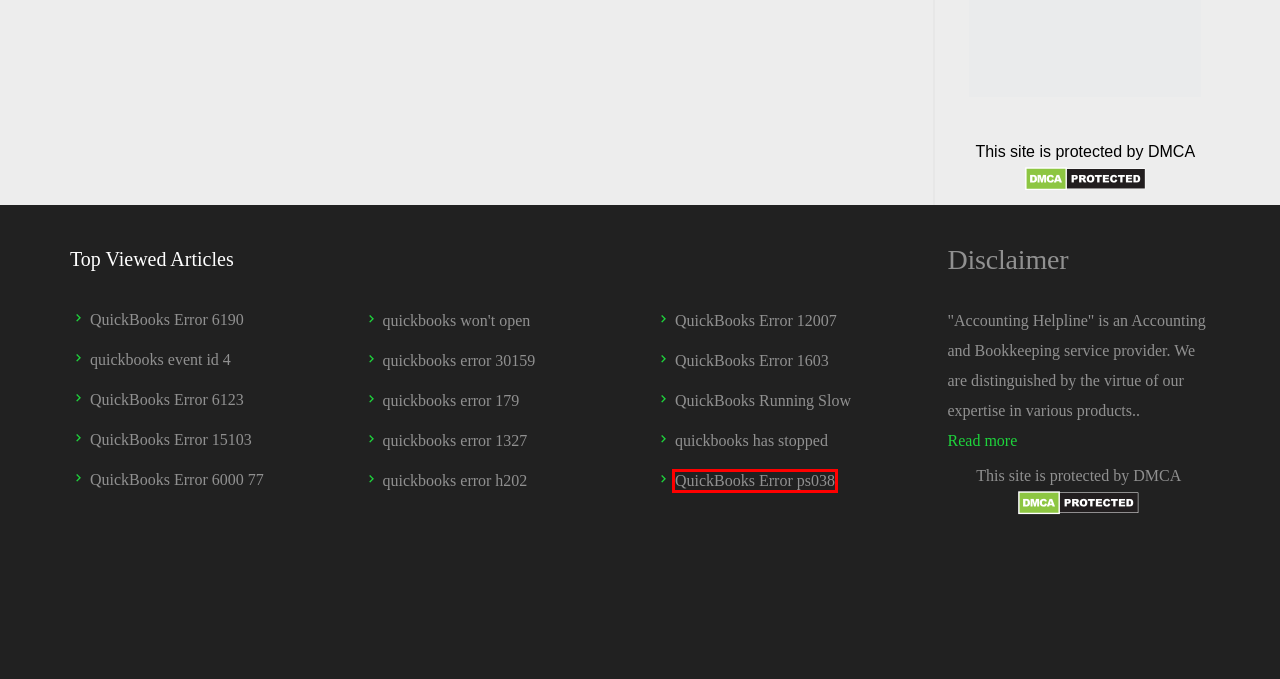You have a screenshot of a webpage with a red bounding box around an element. Select the webpage description that best matches the new webpage after clicking the element within the red bounding box. Here are the descriptions:
A. QuickBooks Error 6123, 0- Fix with Expert Guide
B. QuickBooks Error H202 in Multi-User & Solutions to Fix it
C. Getting QuickBooks Error 1603? No Worries! Follow instructions
D. QuickBooks Event ID 4 Error: Recommended Solutions By Experts
E. QuickBooks Error PS038: A Impactful Troubleshooting Guide
F. How to End QuickBooks Error 15103 Completely?
G. QuickBooks Won’t Open? Expert Troubleshooting Tips to Fix
H. How to Fix QuickBooks Error 6000 77 With Update Methods

E